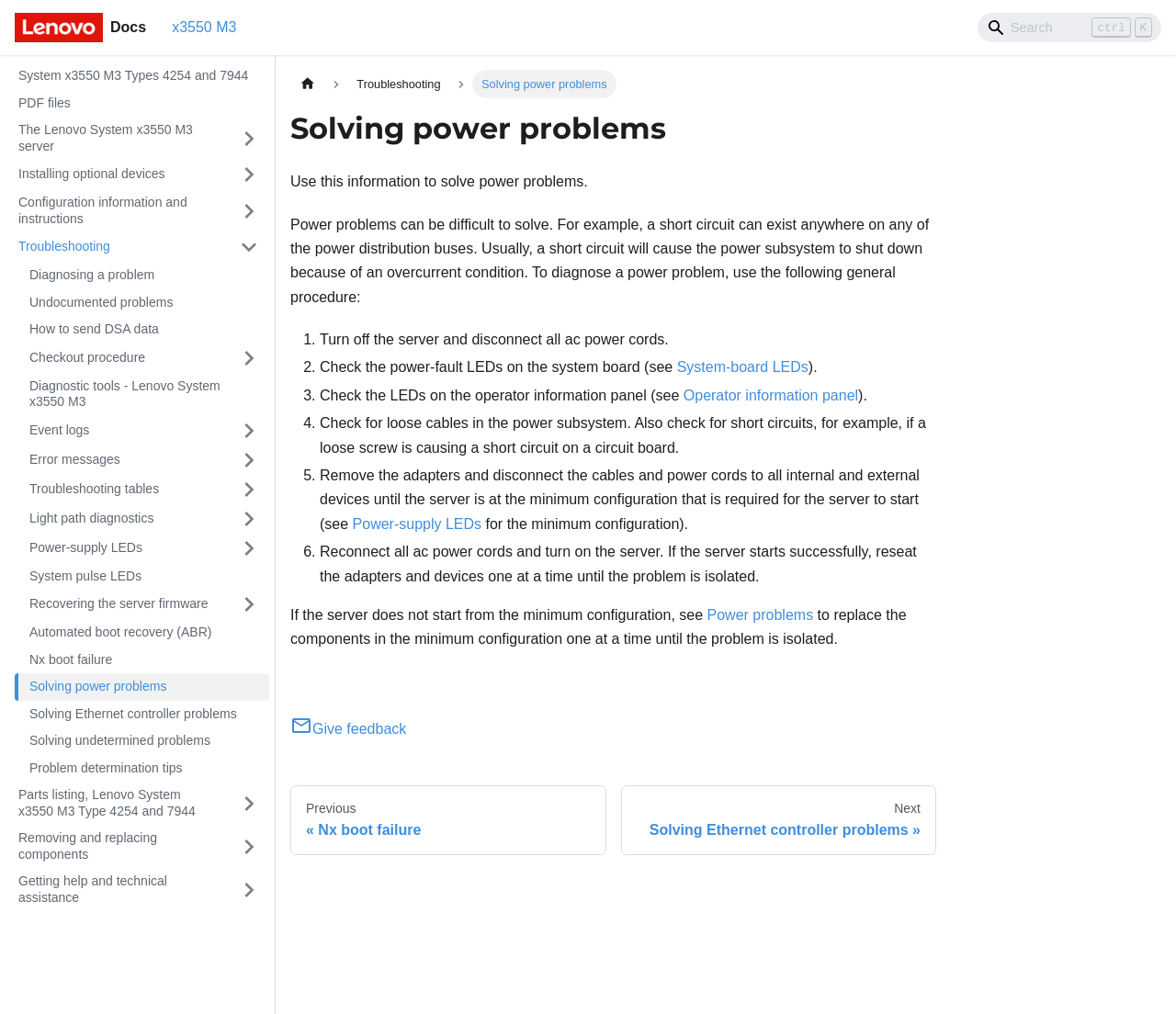From the webpage screenshot, identify the region described by Getting help and technical assistance. Provide the bounding box coordinates as (top-left x, top-left y, bottom-right x, bottom-right y), with each value being a floating point number between 0 and 1.

[0.006, 0.856, 0.195, 0.899]